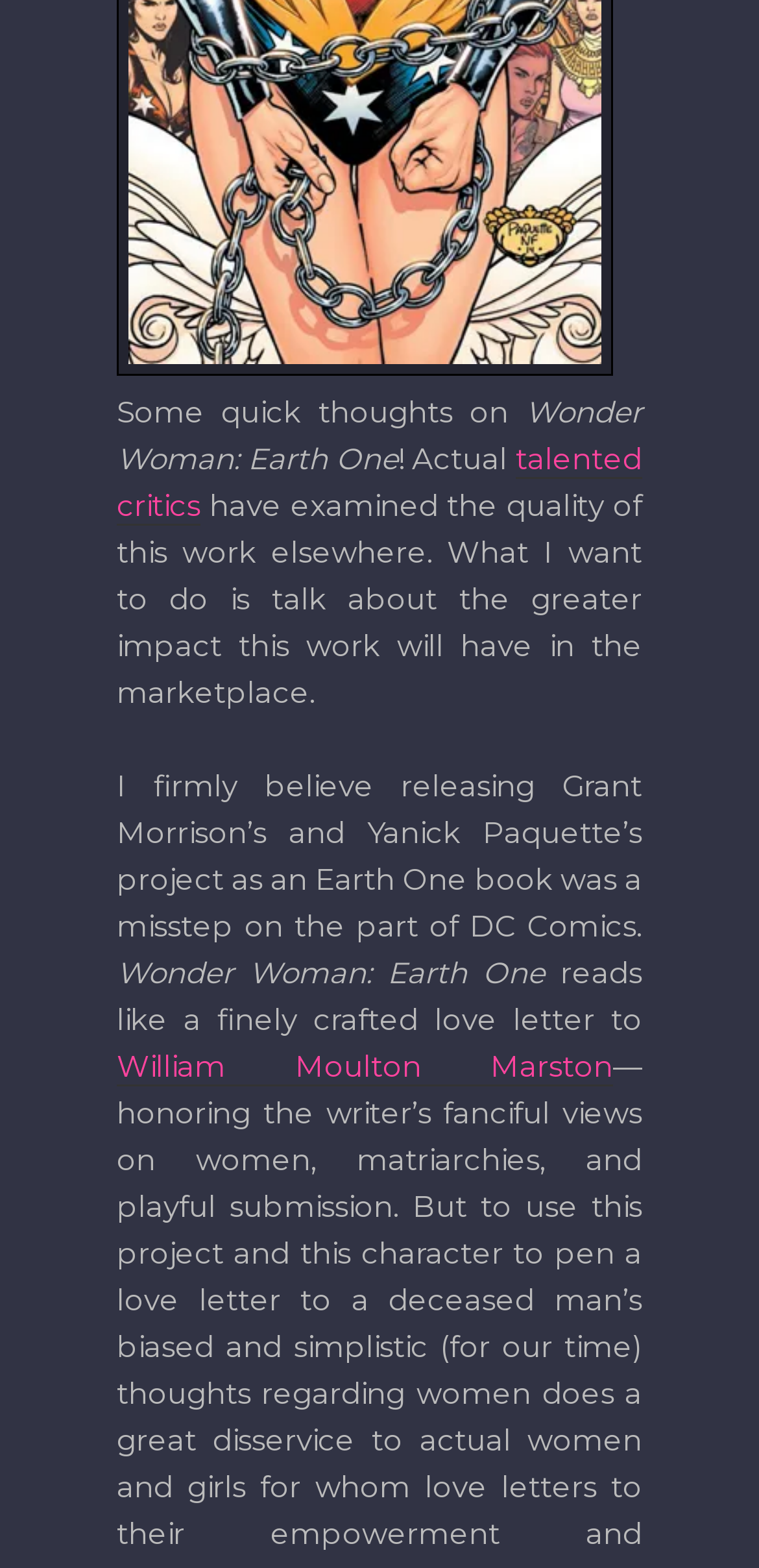Find the bounding box of the element with the following description: "William Moulton Marston". The coordinates must be four float numbers between 0 and 1, formatted as [left, top, right, bottom].

[0.154, 0.668, 0.808, 0.693]